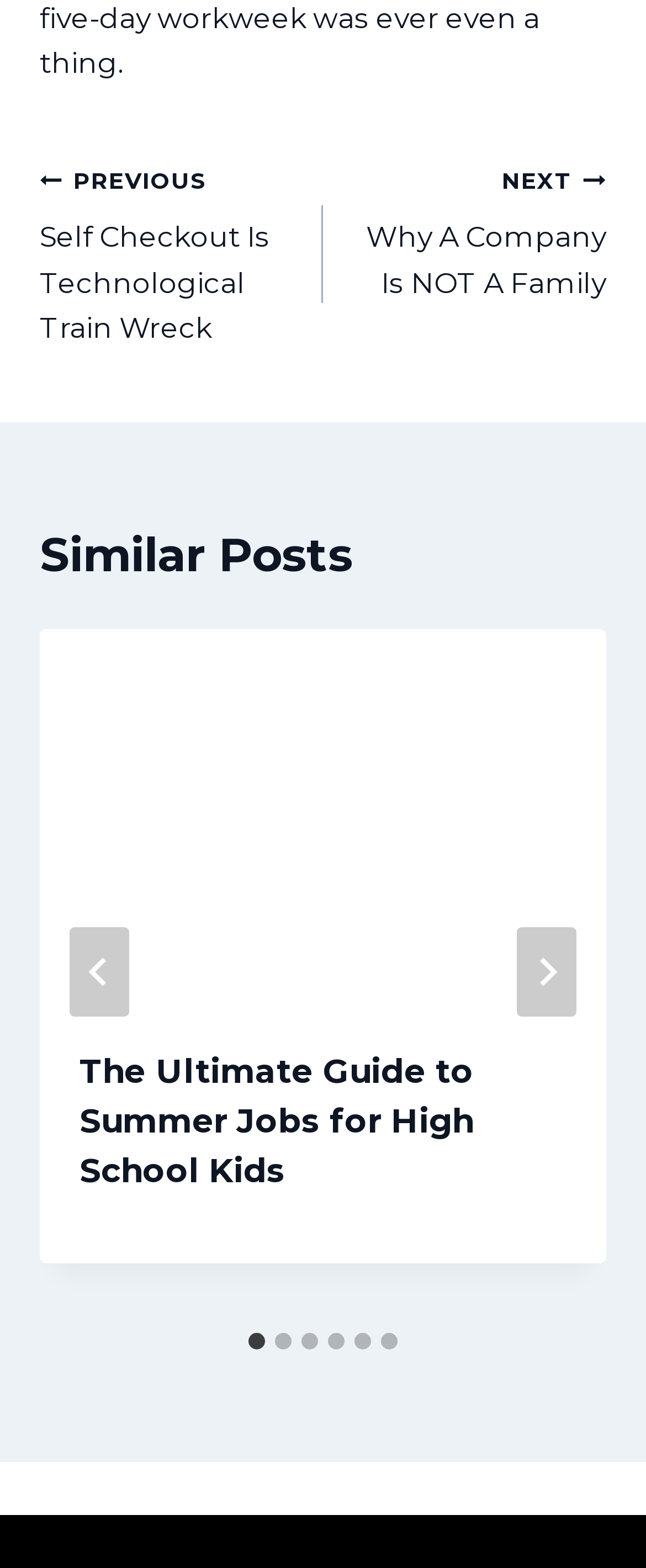Please determine the bounding box coordinates of the clickable area required to carry out the following instruction: "View similar posts". The coordinates must be four float numbers between 0 and 1, represented as [left, top, right, bottom].

[0.062, 0.332, 0.938, 0.376]